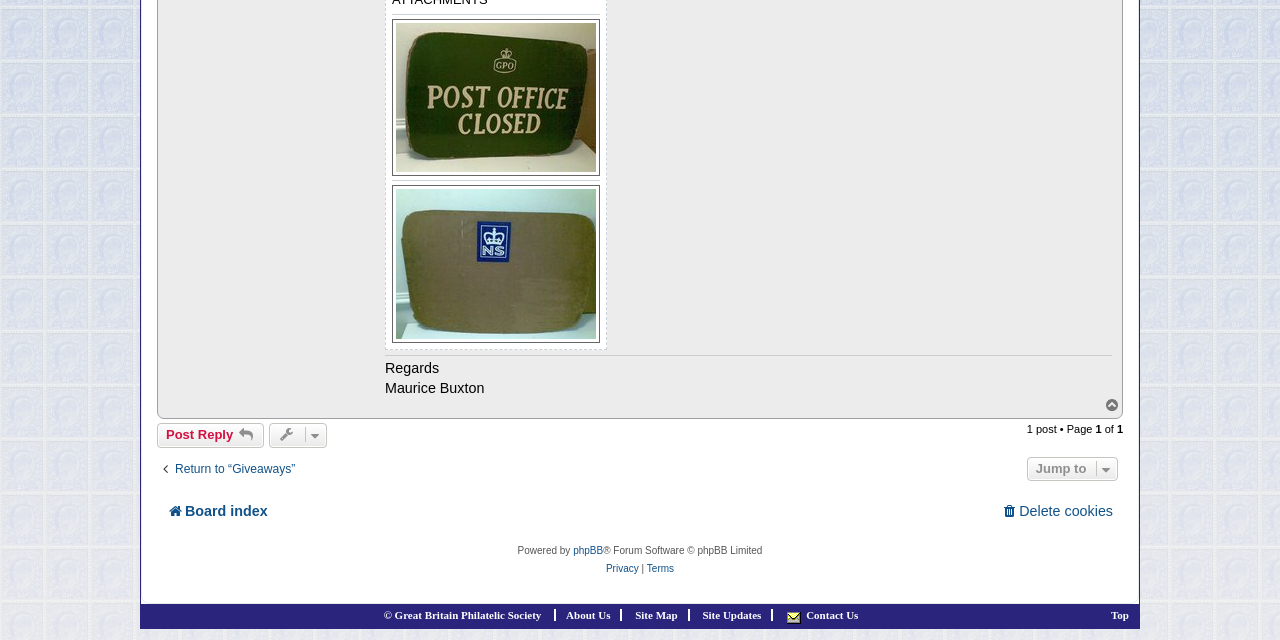Identify the bounding box for the UI element described as: "Customer Center". Ensure the coordinates are four float numbers between 0 and 1, formatted as [left, top, right, bottom].

None